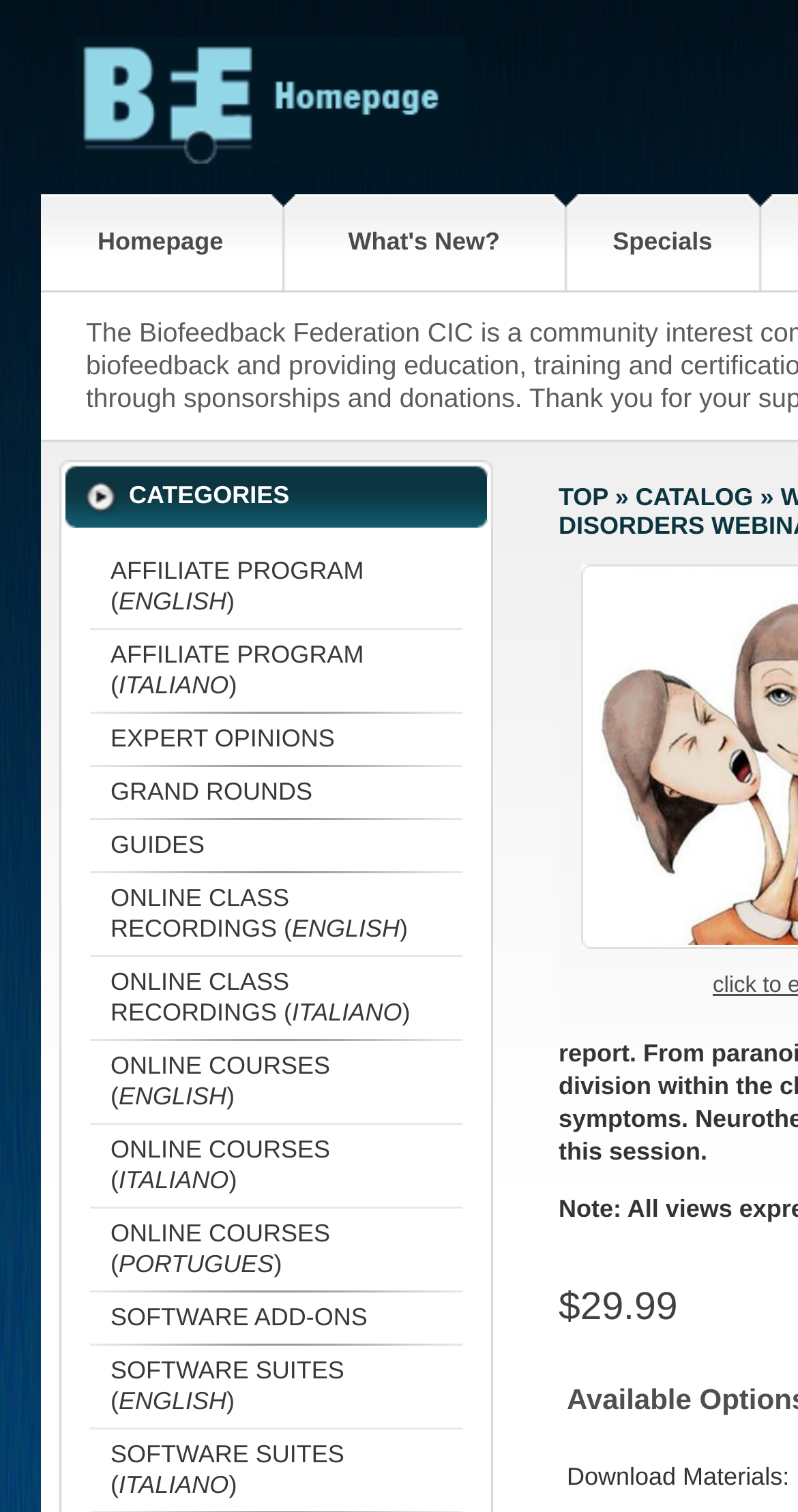How many links are there in the 'CATEGORIES' section?
Provide a detailed and well-explained answer to the question.

I counted the number of link elements under the 'CATEGORIES' section and found 12 links.